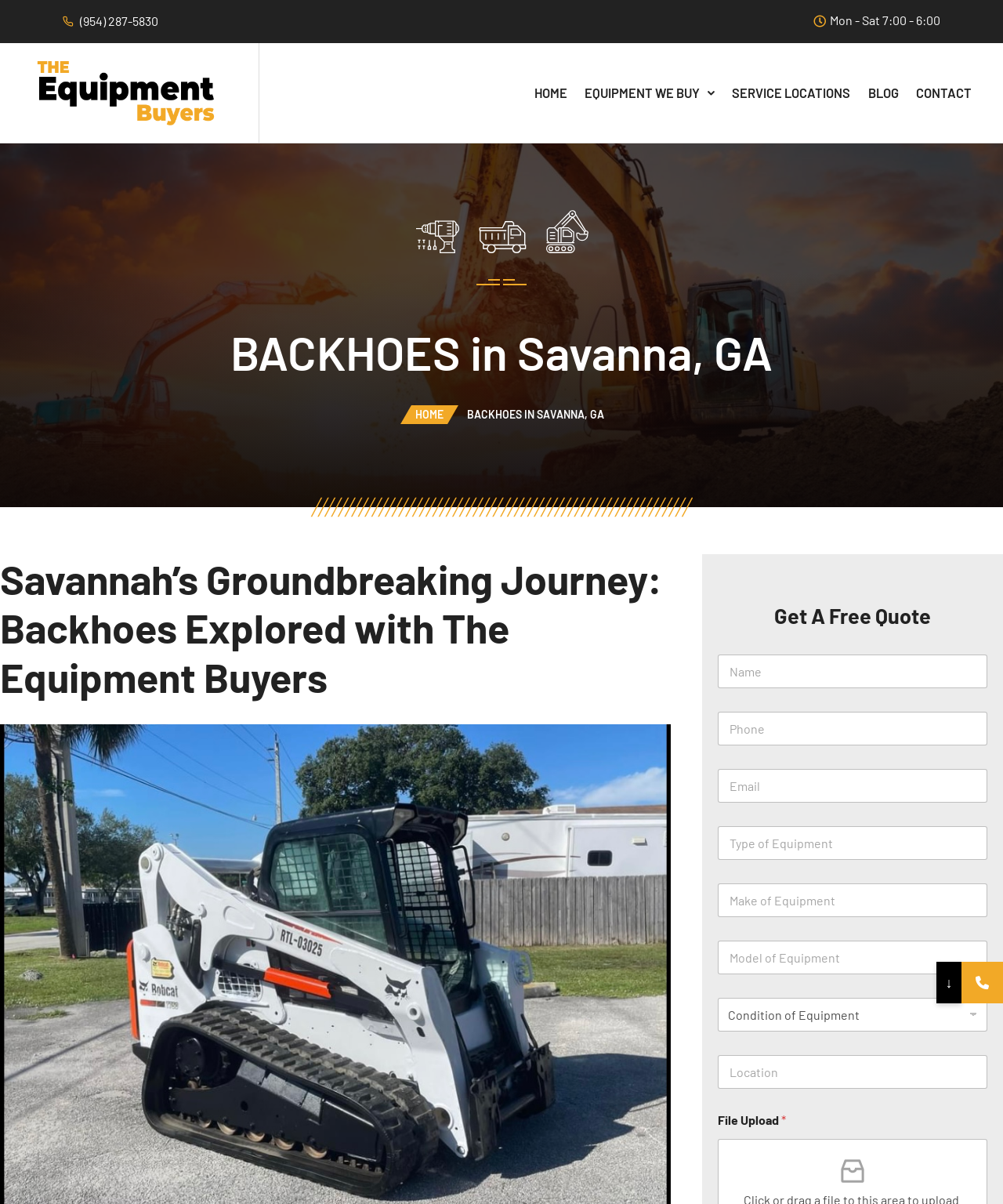Answer this question in one word or a short phrase: What is the purpose of the 'Get A Free Quote' section?

To get a quote for selling equipment